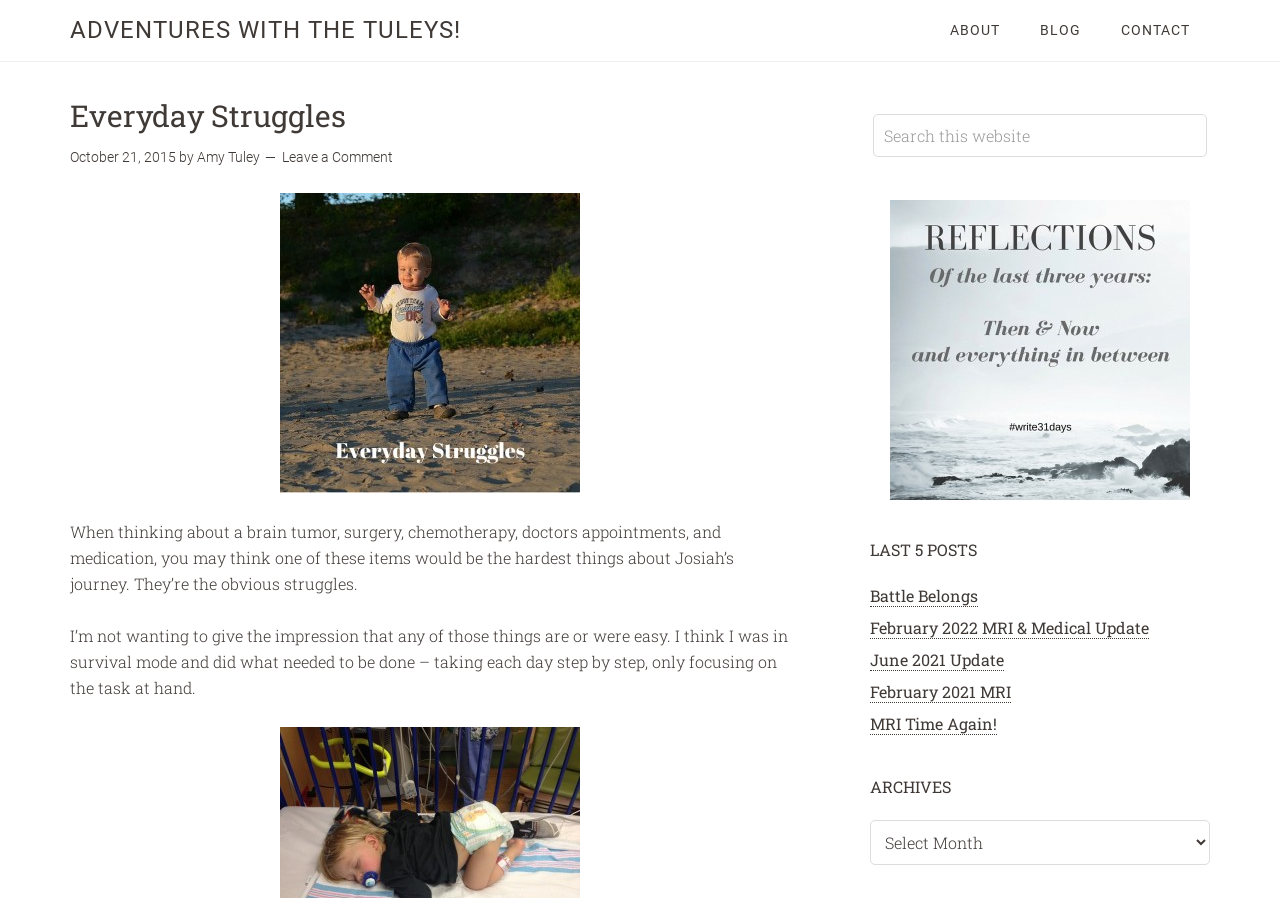How many recent posts are listed?
Examine the image and give a concise answer in one word or a short phrase.

5